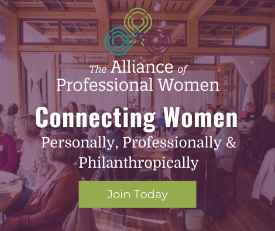Please provide a short answer using a single word or phrase for the question:
What is the atmosphere depicted in the image?

Warm and inviting